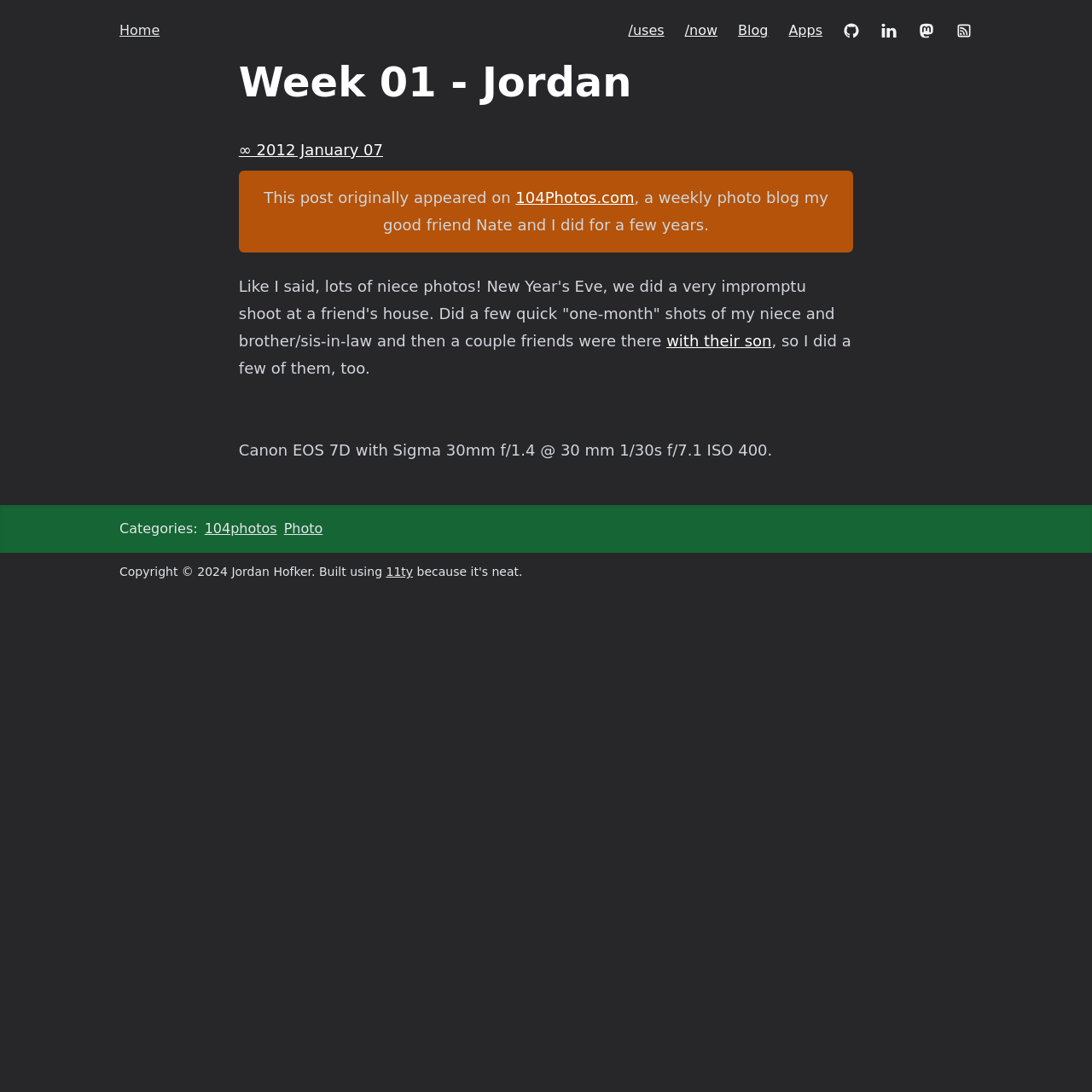Based on the element description with their son, identify the bounding box coordinates for the UI element. The coordinates should be in the format (top-left x, top-left y, bottom-right x, bottom-right y) and within the 0 to 1 range.

[0.61, 0.304, 0.707, 0.32]